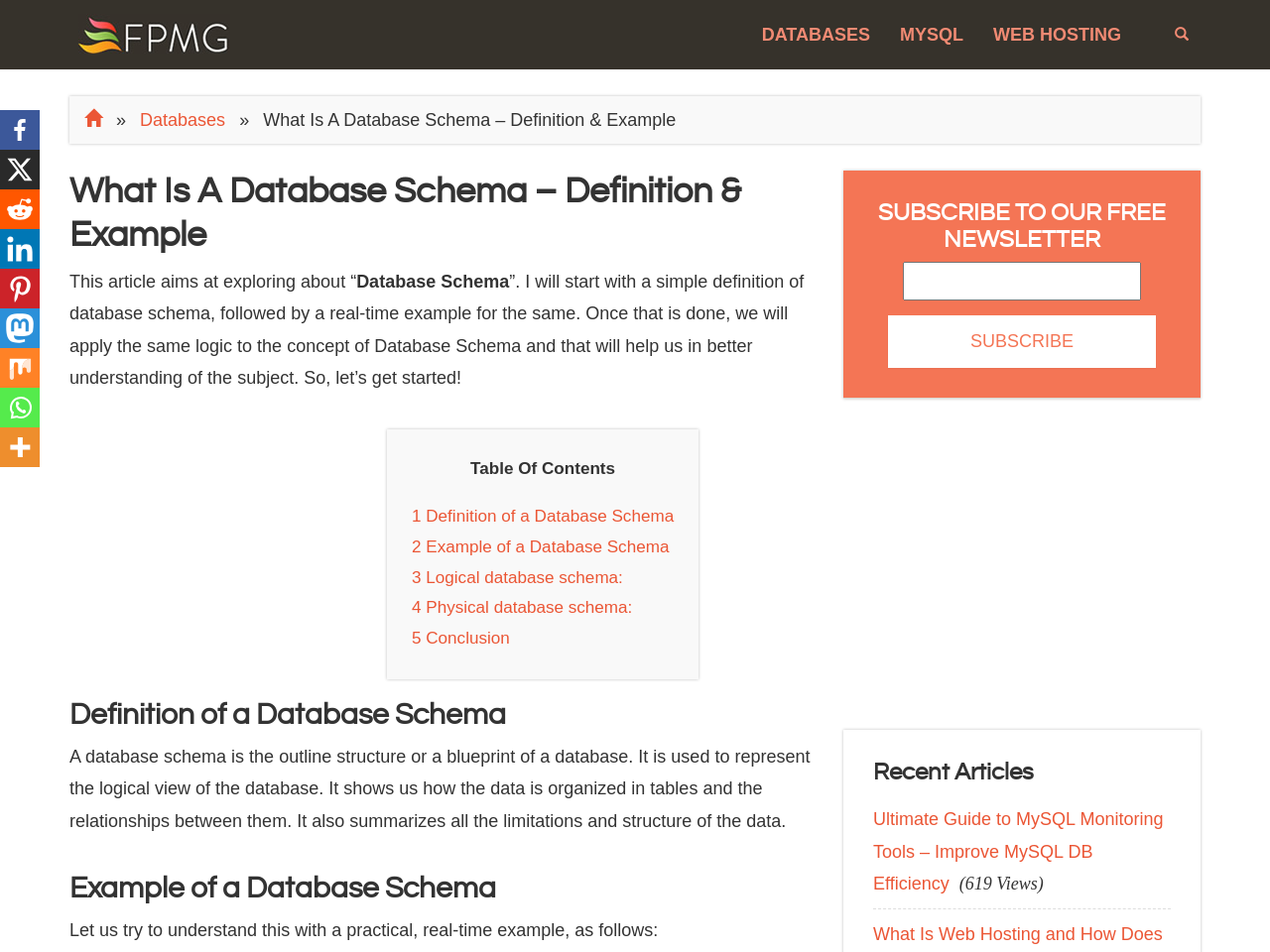Identify the bounding box coordinates for the region of the element that should be clicked to carry out the instruction: "Read the article 'What Is A Database Schema – Definition & Example'". The bounding box coordinates should be four float numbers between 0 and 1, i.e., [left, top, right, bottom].

[0.207, 0.116, 0.532, 0.136]